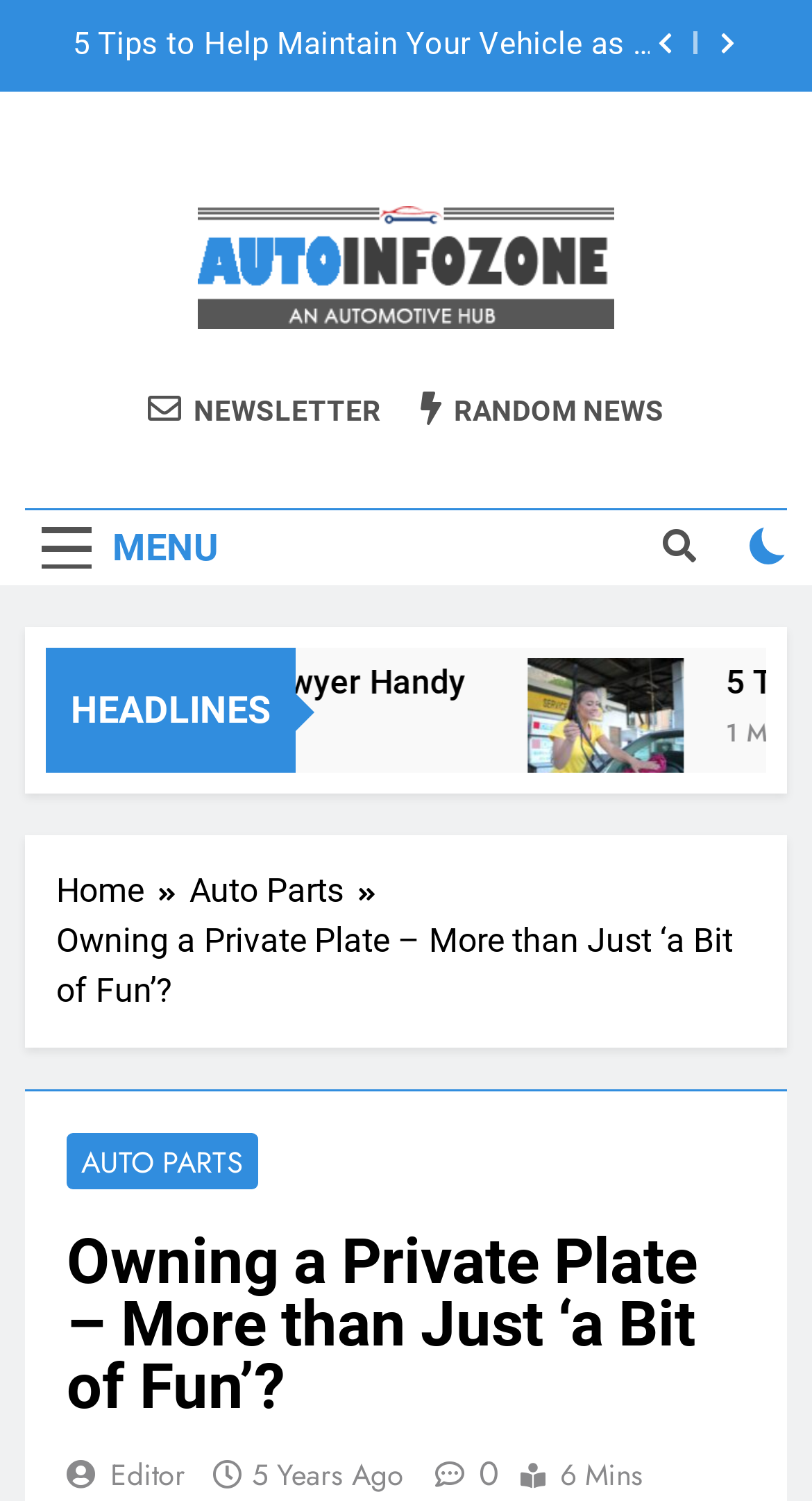Please find the bounding box for the UI element described by: "5 years ago5 years ago".

[0.31, 0.969, 0.497, 0.997]